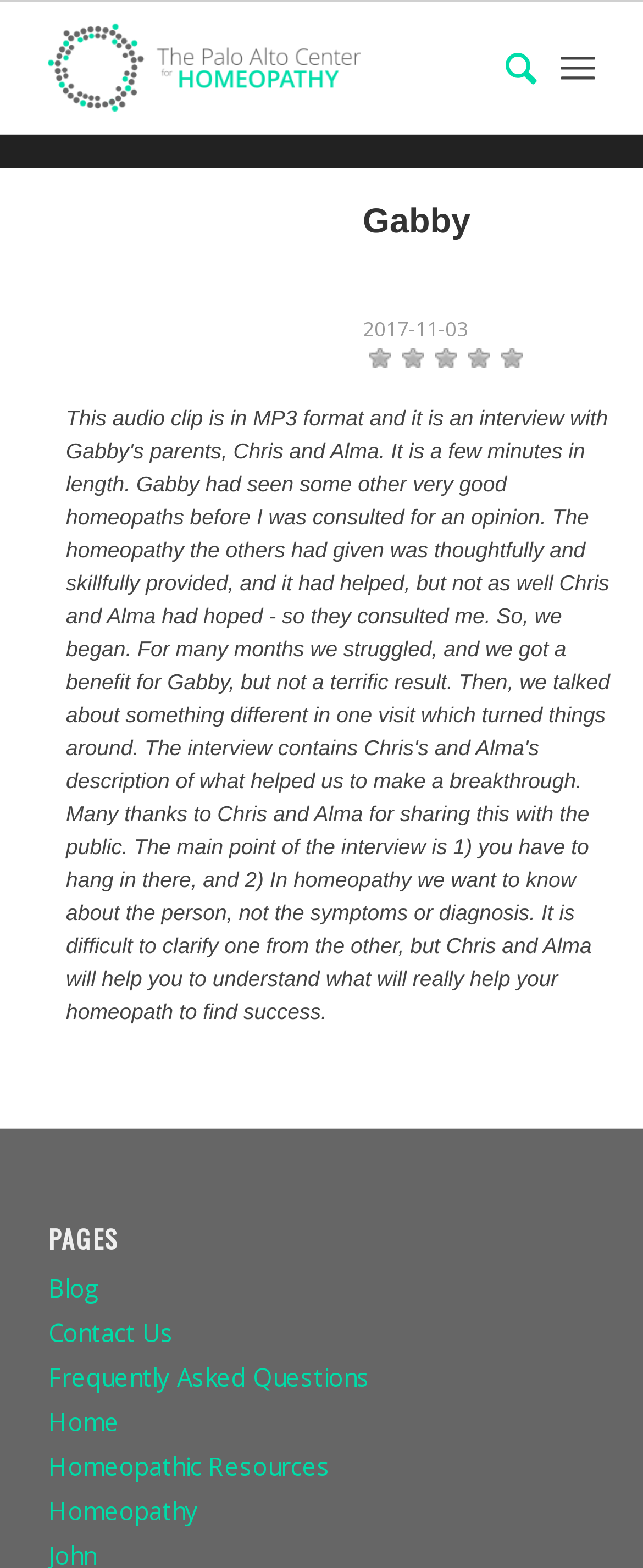Provide the bounding box coordinates of the HTML element described by the text: "Homeopathic Resources".

[0.075, 0.924, 0.513, 0.945]